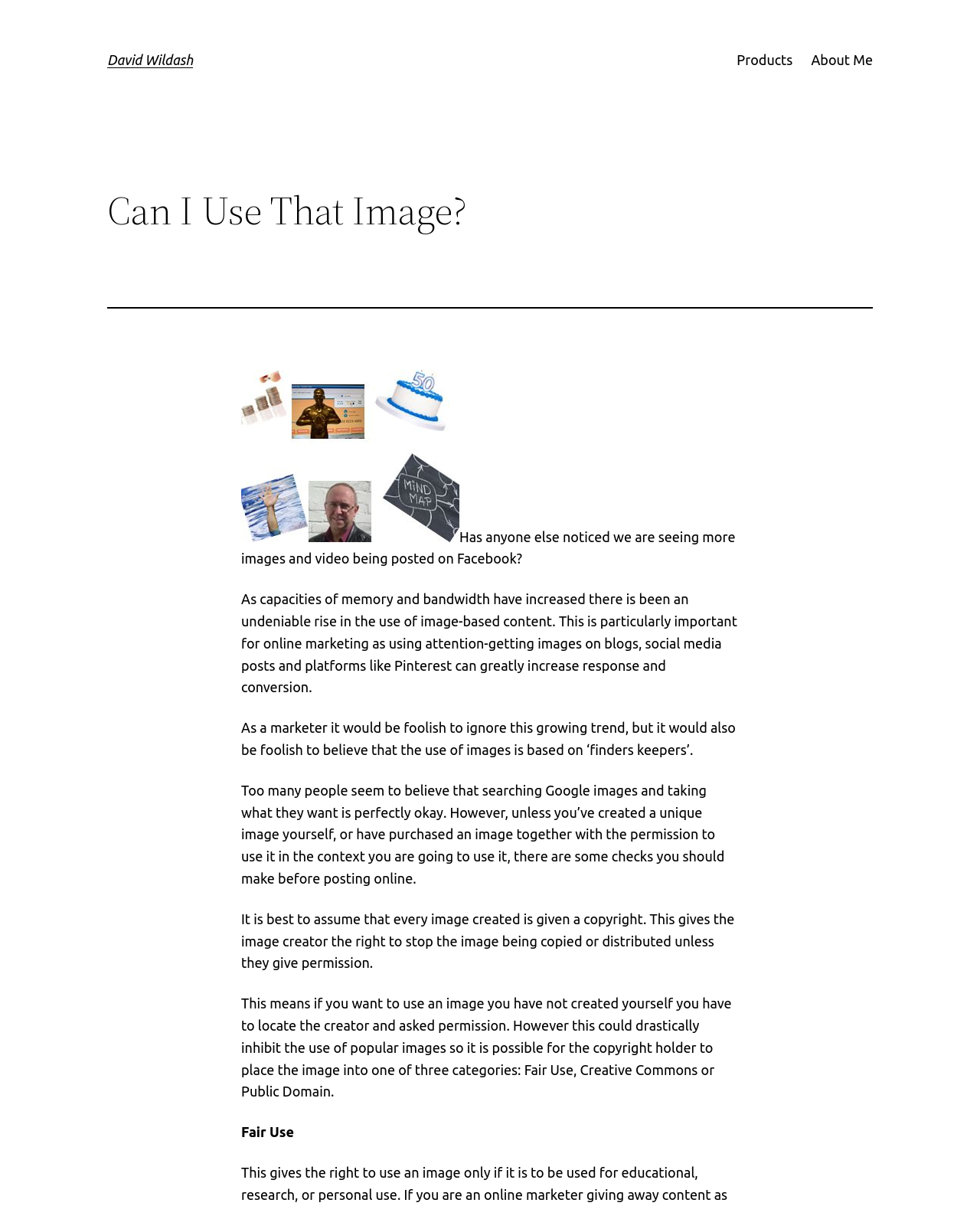Give a detailed account of the webpage, highlighting key information.

The webpage is titled "Can I Use That Image? | David Wildash" and has a heading with the same title at the top left corner. Below the title, there is a horizontal separator line. 

To the top right, there are three links: "Products", "About Me", and "David Wildash", which is also a link. 

The main content of the webpage starts with a link "Montage of images" accompanied by an image of the same name, positioned at the top center of the page. Below the image, there are five paragraphs of text. The first paragraph discusses the increasing trend of using images and videos on Facebook. The second paragraph explains the importance of using attention-getting images in online marketing. The third paragraph warns against ignoring the growing trend of using images, but also emphasizes the need to respect image copyrights. The fourth paragraph explains that every image is assumed to have a copyright, and the creator has the right to stop the image from being copied or distributed unless they give permission. The fifth paragraph discusses the three categories that a copyright holder can distribute an image in, enabling others to use the image under certain conditions.